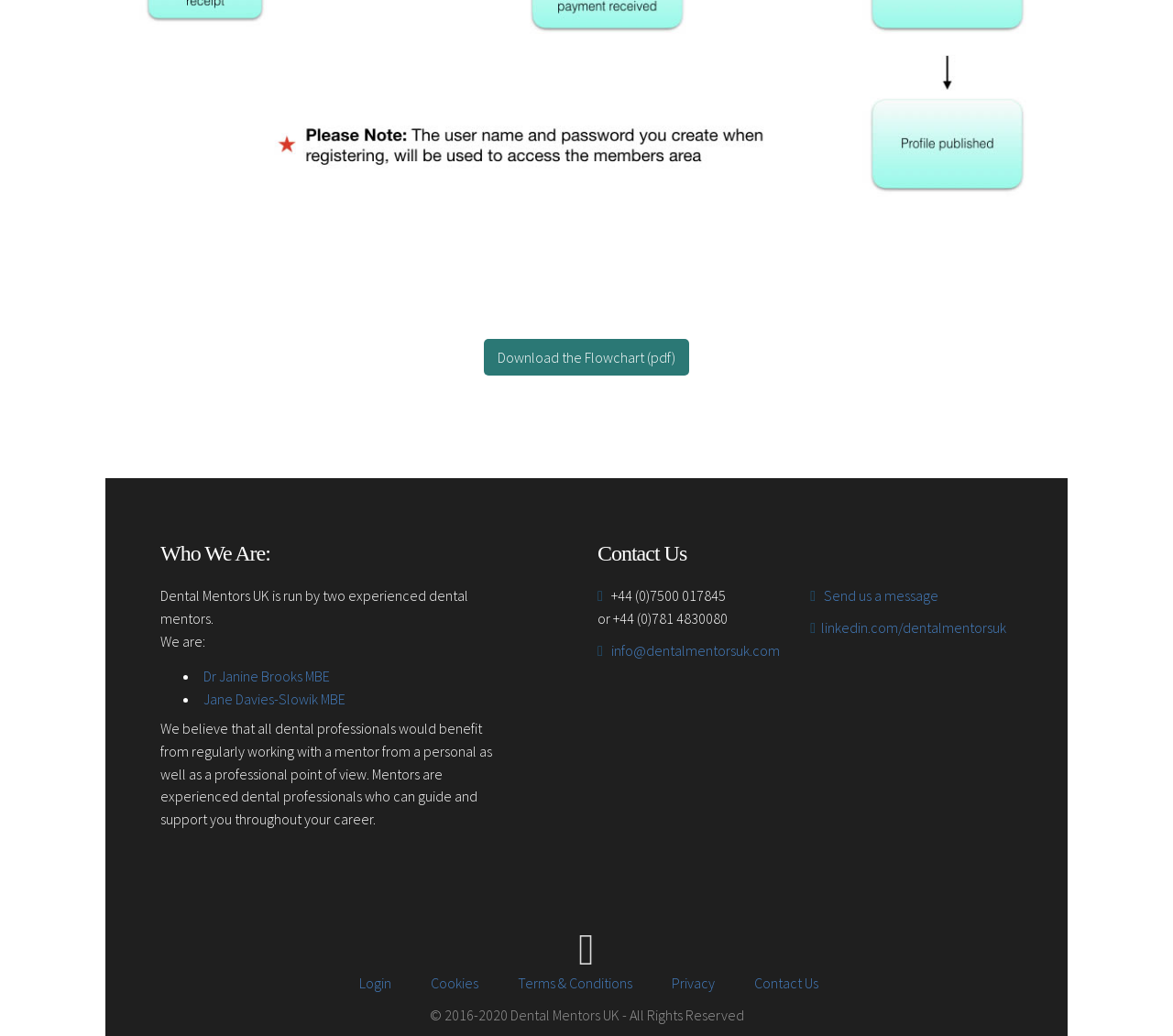What is the copyright year range of Dental Mentors UK?
Ensure your answer is thorough and detailed.

I found the answer by looking at the bottom section of the webpage where it displays the copyright information '© 2016-2020 Dental Mentors UK - All Rights Reserved'.